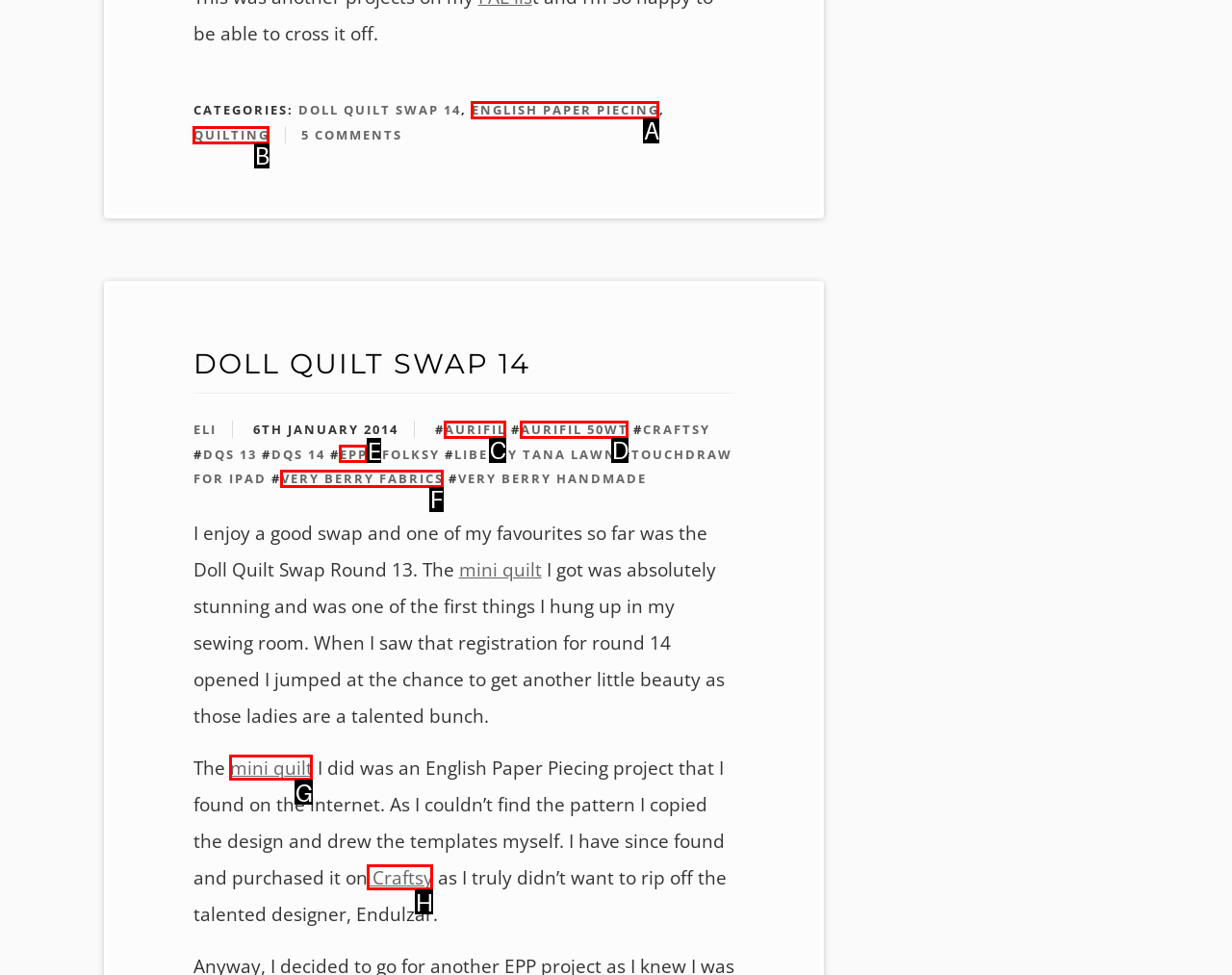Tell me the correct option to click for this task: Check out the 'VERY BERRY FABRICS' link
Write down the option's letter from the given choices.

F